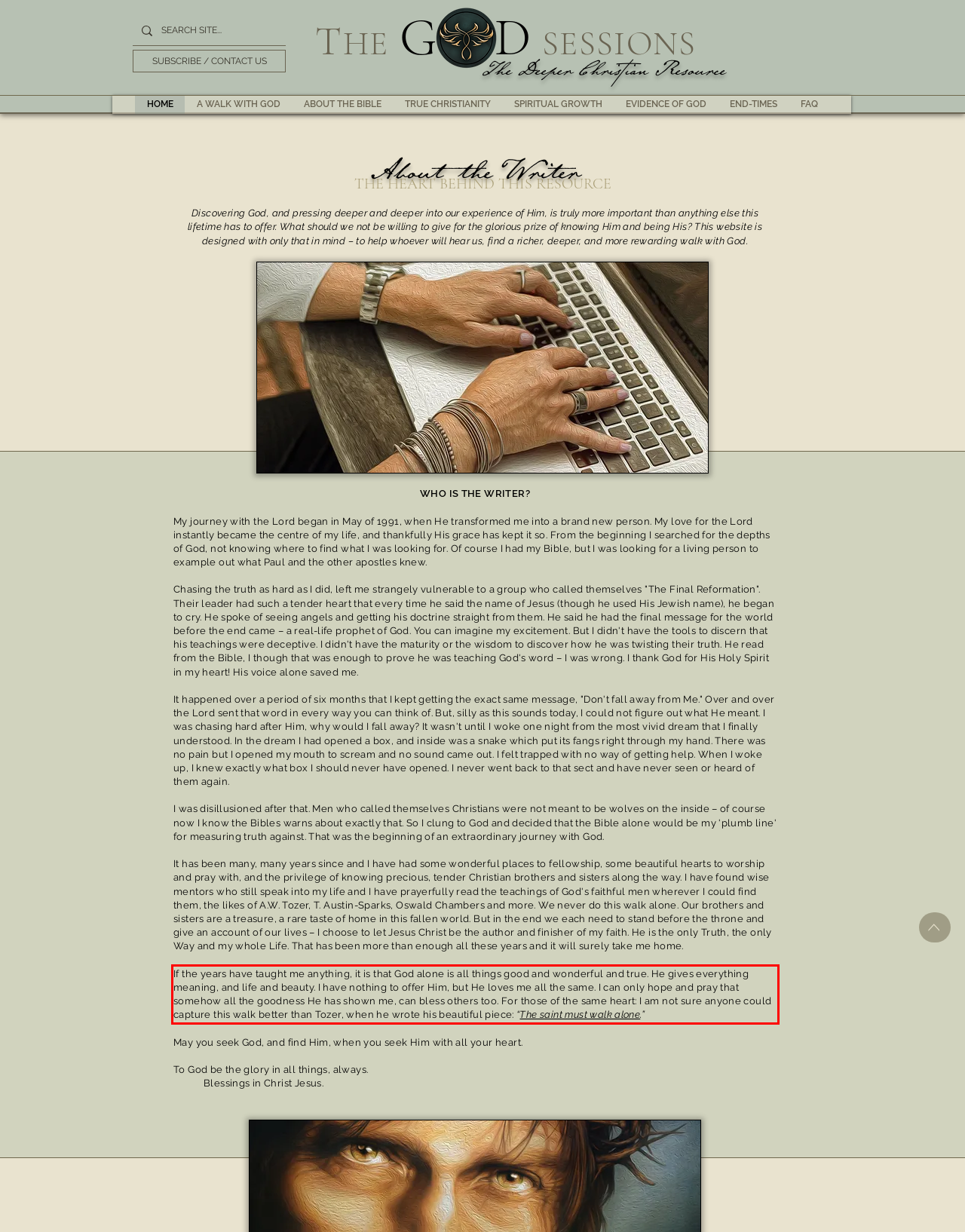You have a webpage screenshot with a red rectangle surrounding a UI element. Extract the text content from within this red bounding box.

If the years have taught me anything, it is that God alone is all things good and wonderful and true. He gives everything meaning, and life and beauty. I have nothing to offer Him, but He loves me all the same. I can only hope and pray that somehow all the goodness He has shown me, can bless others too. For those of the same heart: I am not sure anyone could capture this walk better than Tozer, when he wrote his beautiful piece: “The saint must walk alone.”